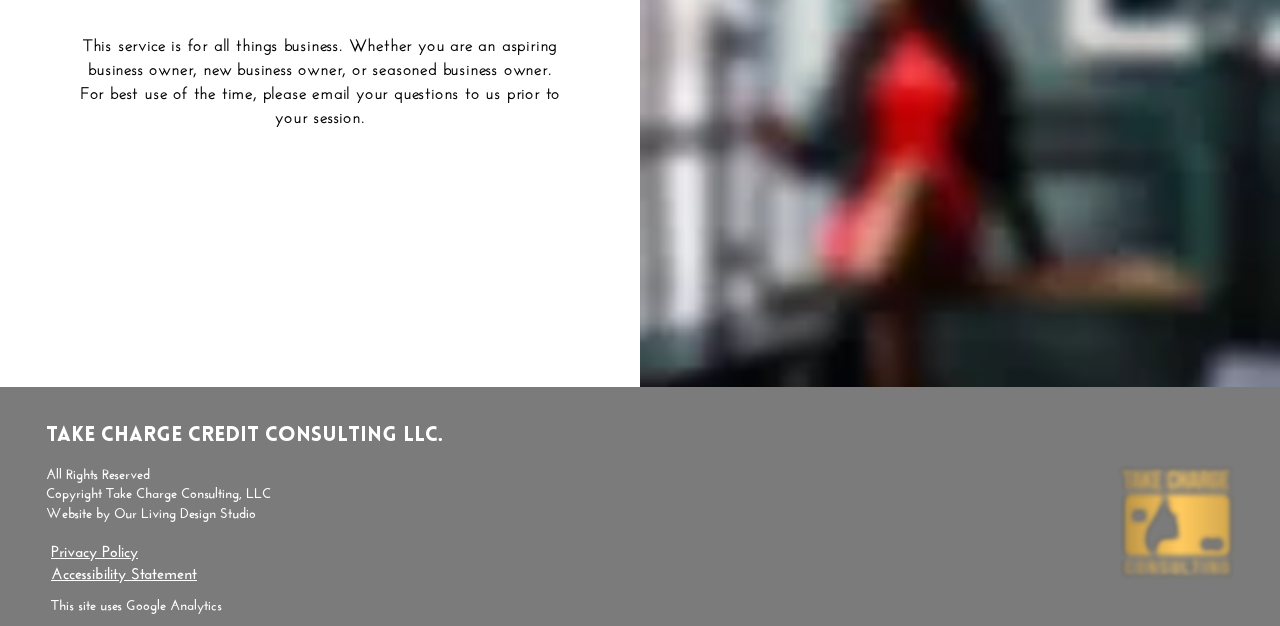Please locate the bounding box coordinates of the region I need to click to follow this instruction: "Contact us by clicking the phone number".

None